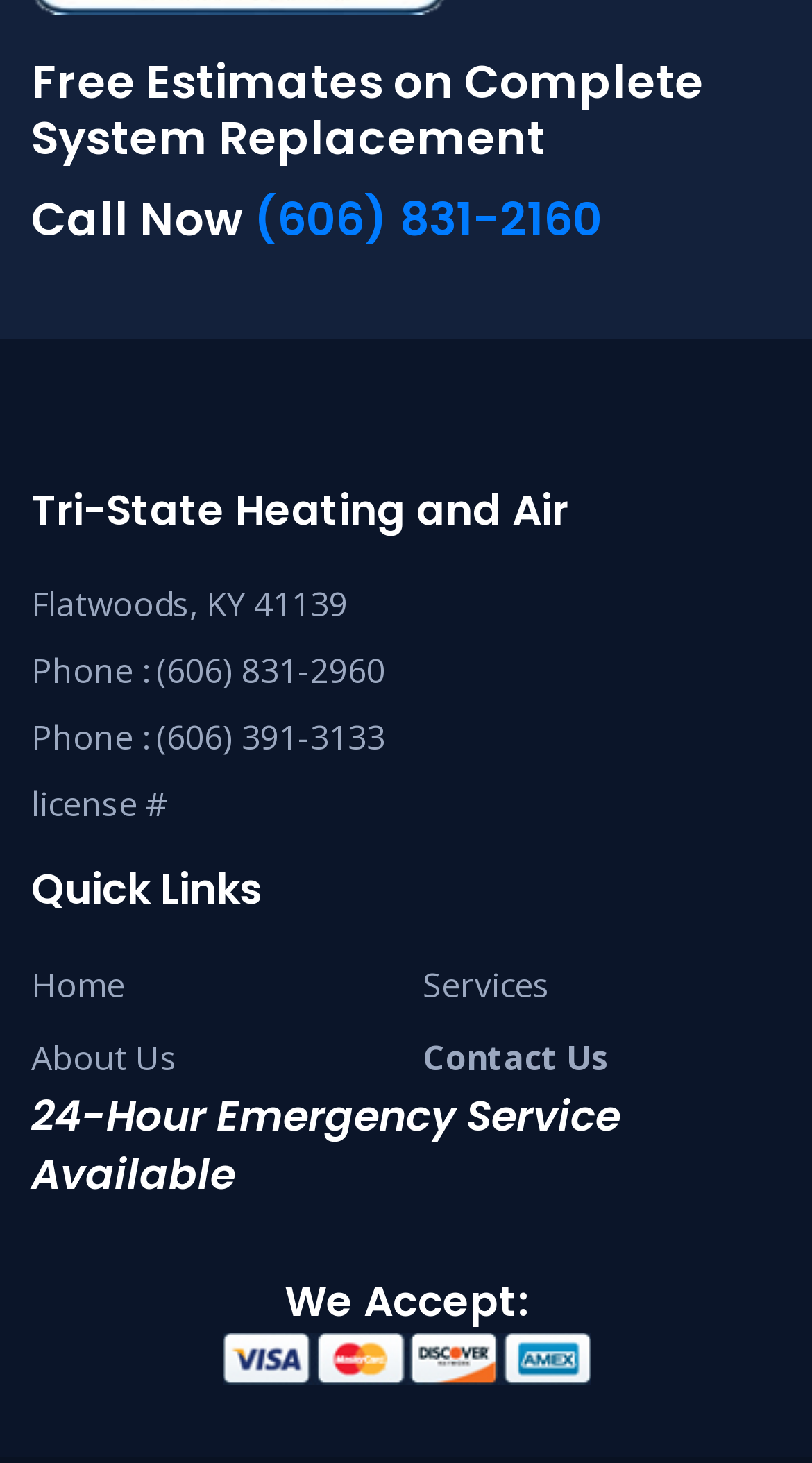Using the webpage screenshot, locate the HTML element that fits the following description and provide its bounding box: "Services".

[0.521, 0.657, 0.677, 0.688]